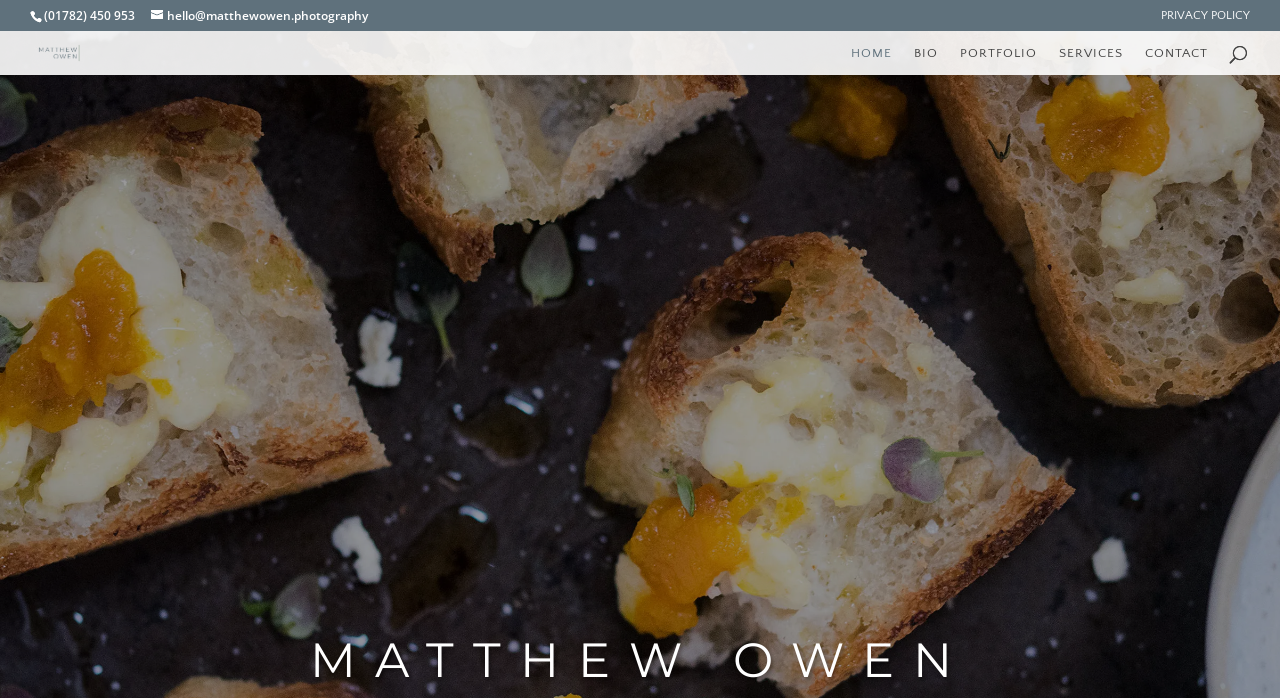Provide the bounding box coordinates of the HTML element this sentence describes: "PRIVACY POLICY". The bounding box coordinates consist of four float numbers between 0 and 1, i.e., [left, top, right, bottom].

[0.907, 0.014, 0.977, 0.044]